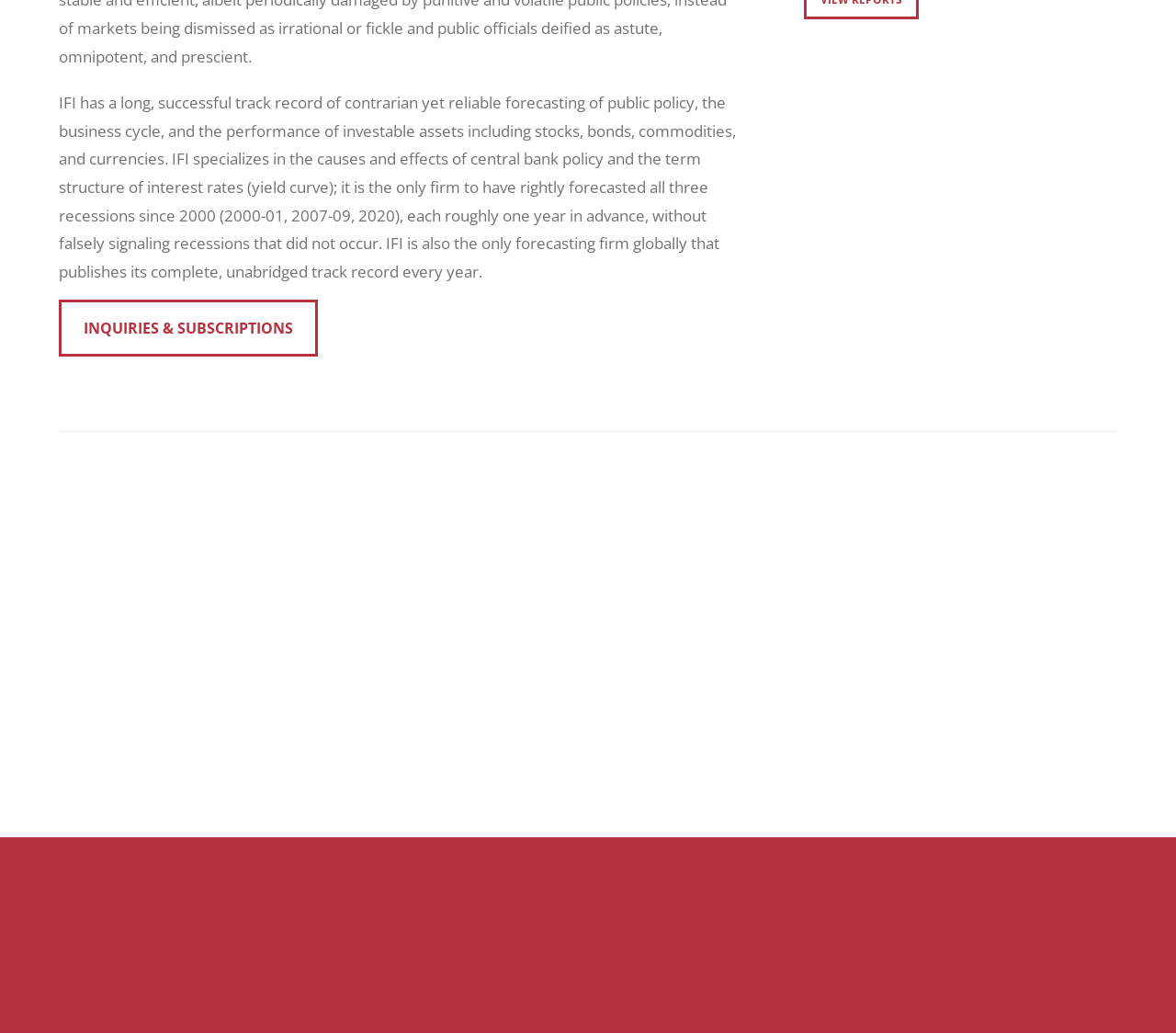Locate the bounding box coordinates of the clickable region to complete the following instruction: "View LinkedIn profile."

[0.512, 0.555, 0.642, 0.63]